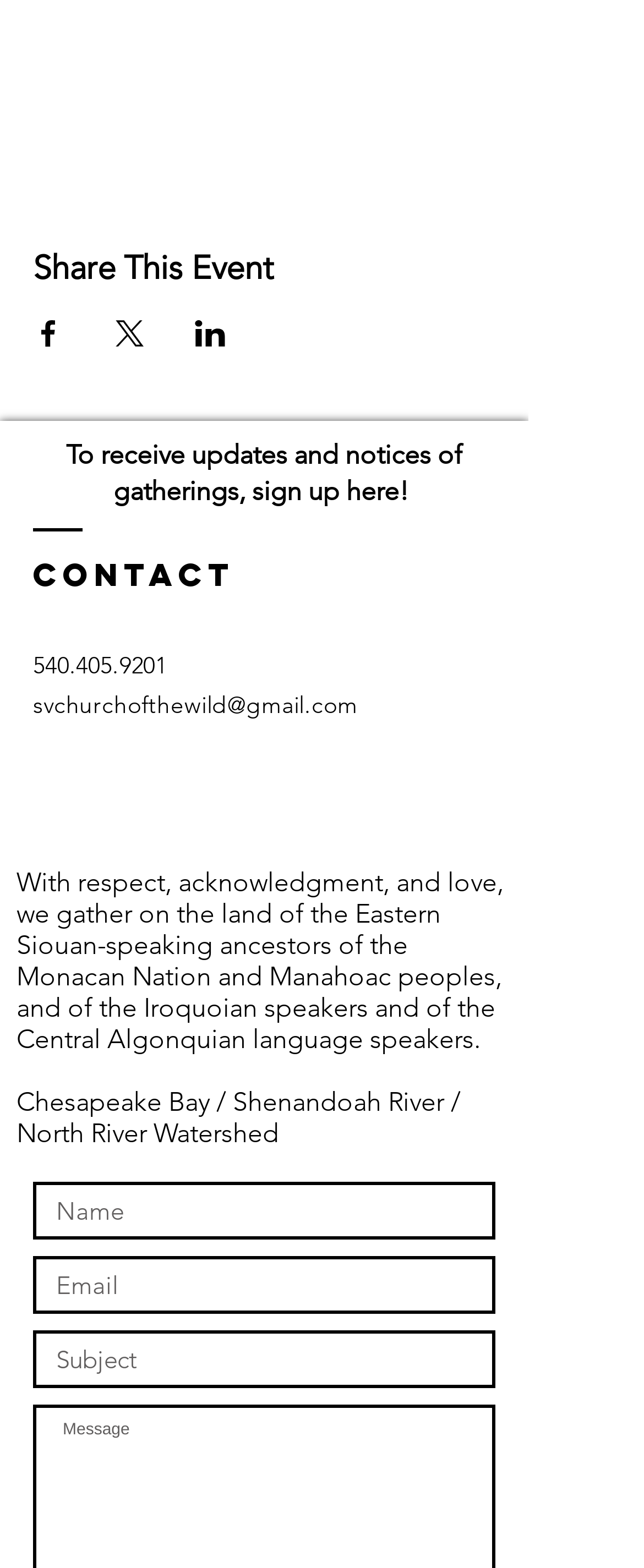Observe the image and answer the following question in detail: What is the email address to contact for questions?

The email address can be found in the 'Contact' section, which is a heading element, and the email address is written as 'svchurchofthewild@gmail.com' in a link element.